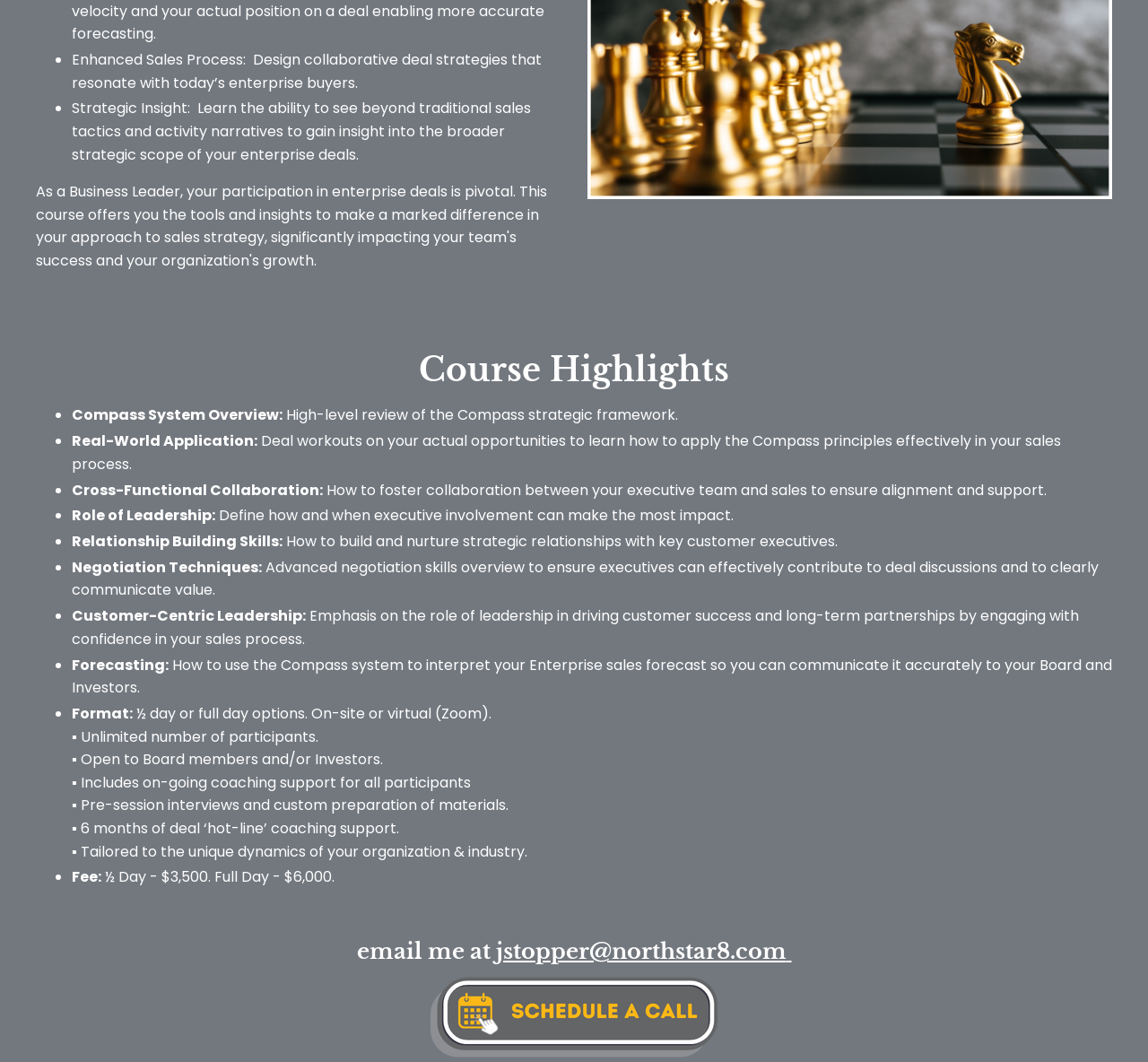How can you contact the instructor?
Refer to the image and answer the question using a single word or phrase.

Email jstopper@northstar8.com